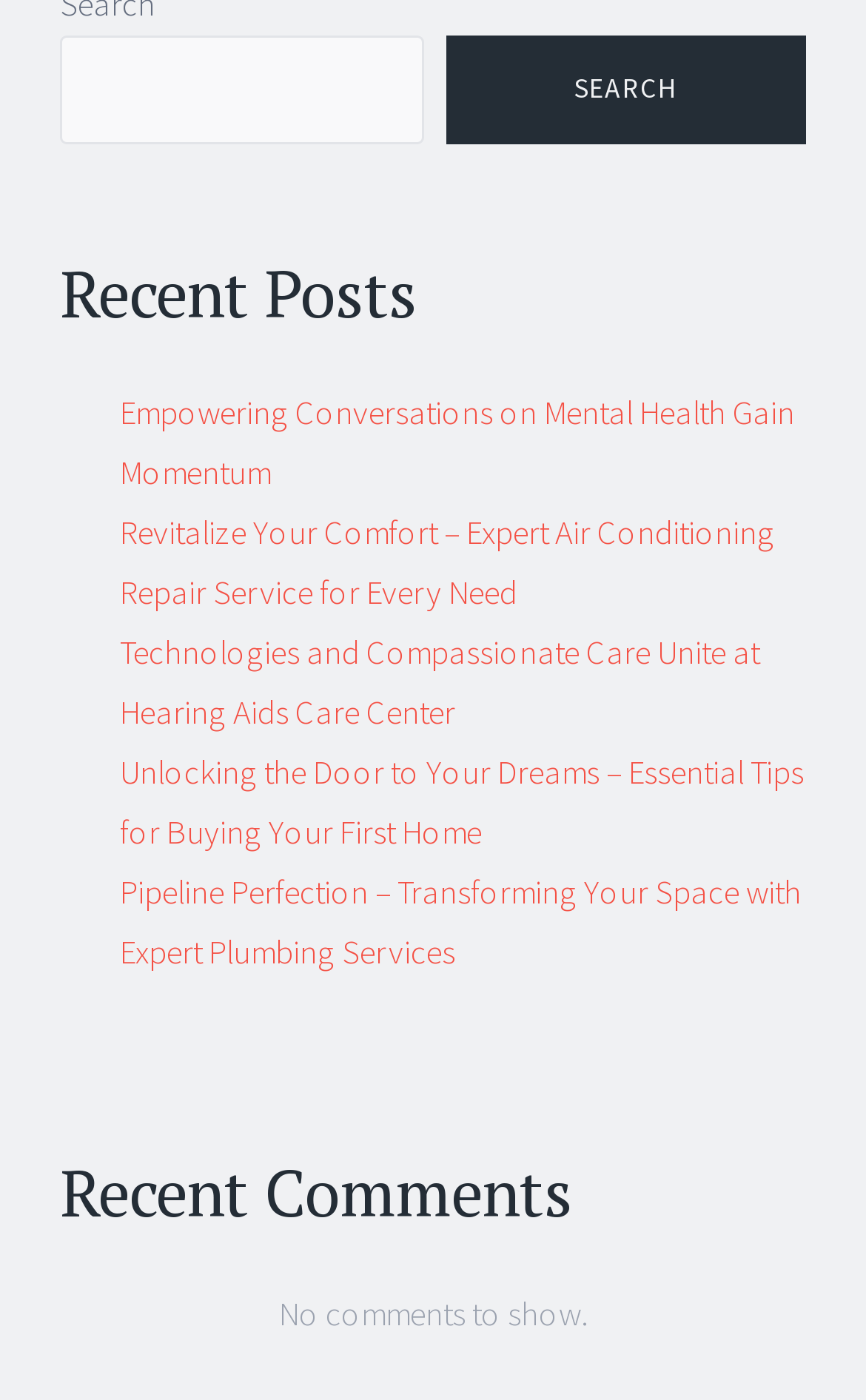Use a single word or phrase to answer the question: 
What is the position of the 'Recent Comments' section?

Bottom